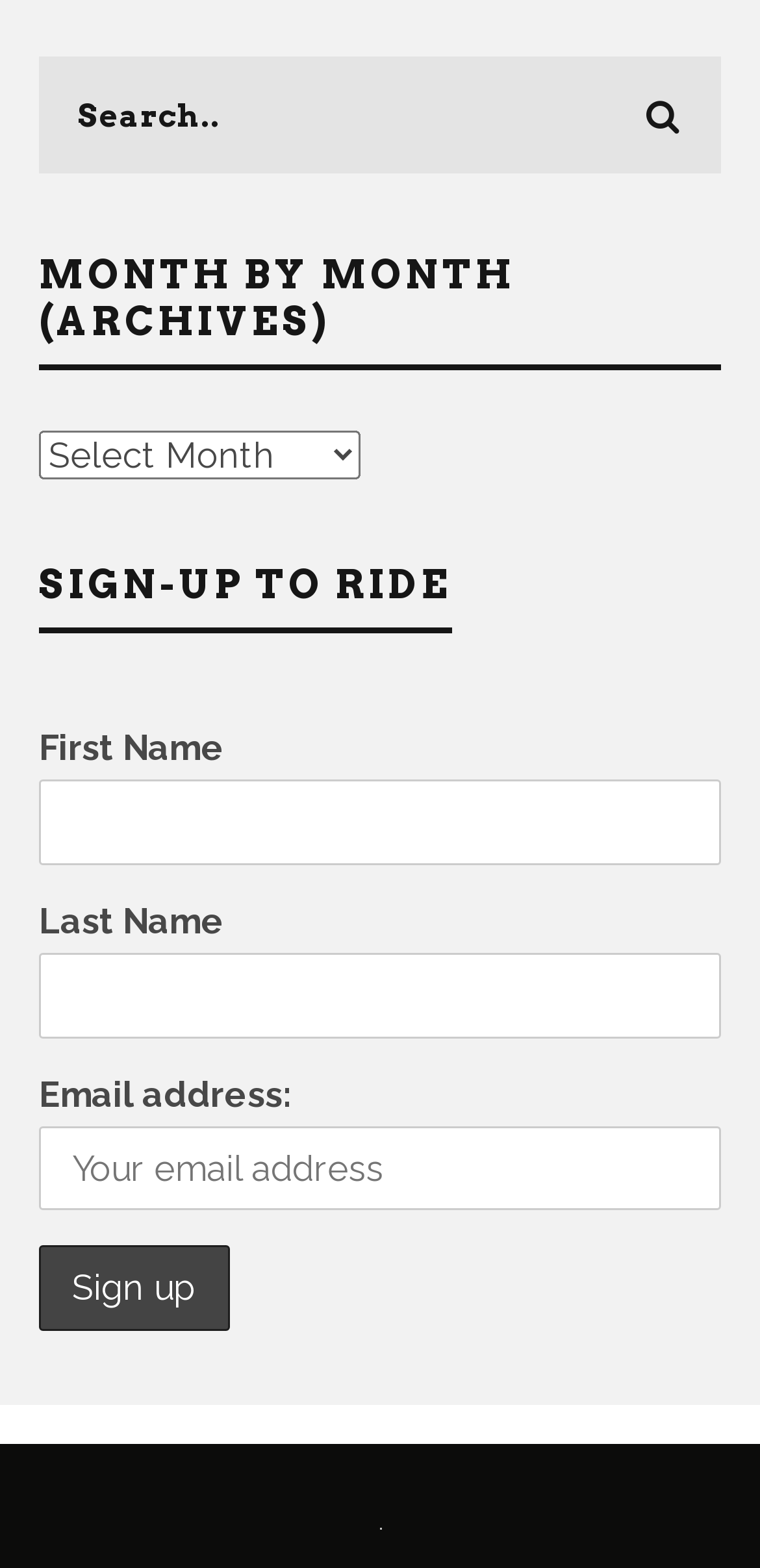Answer succinctly with a single word or phrase:
What is the type of content in the 'MONTH BY MONTH (ARCHIVES)' section?

Archives